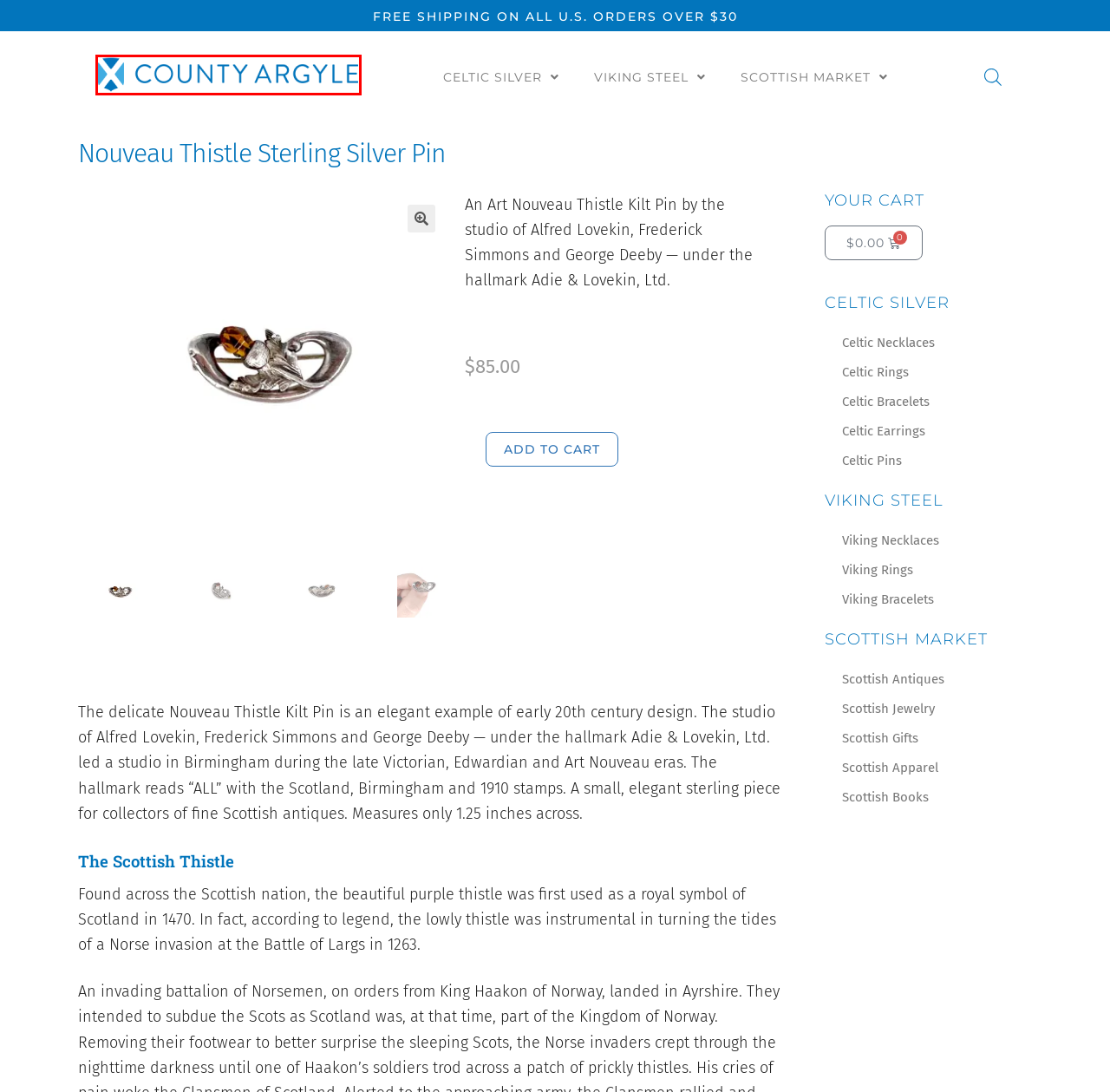Observe the screenshot of a webpage with a red bounding box highlighting an element. Choose the webpage description that accurately reflects the new page after the element within the bounding box is clicked. Here are the candidates:
A. Antique Scottish Jewelry » County Argyle
B. Viking Steel Jewelry » County Argyle
C. Celtic Silver Necklaces » County Argyle
D. Scottish Gifts & Imports » County Argyle
E. County Argyle » County Argyle
F. Scottish Jewelry » County Argyle
G. Viking Steel Necklaces » County Argyle
H. Viking Steel Bracelets » County Argyle

E